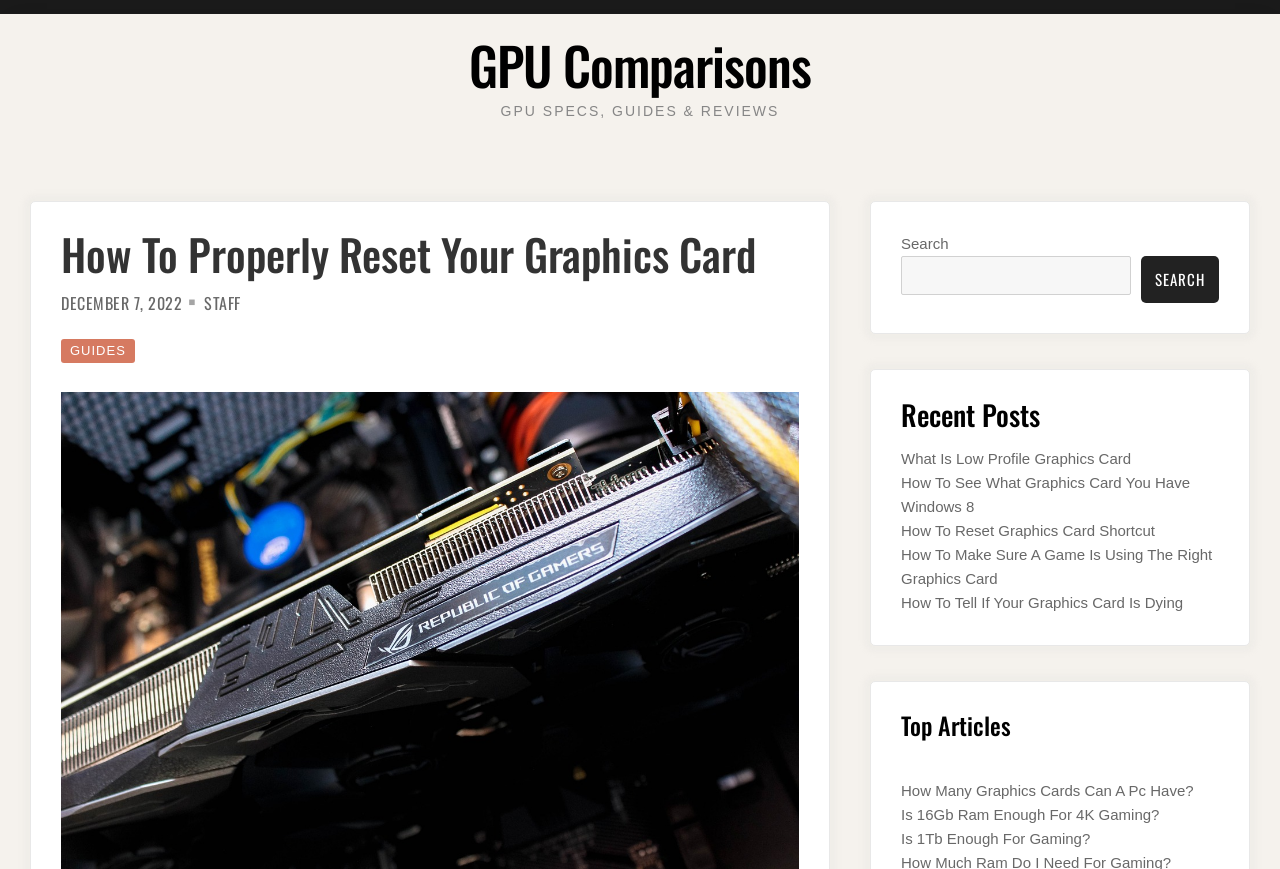By analyzing the image, answer the following question with a detailed response: What is the category of the articles on this webpage?

Based on the webpage structure and content, I can see that the articles are related to GPU, graphics cards, and gaming. The heading 'GPU Comparisons' and the links to various GPU-related articles suggest that the category of the articles on this webpage is GPU.